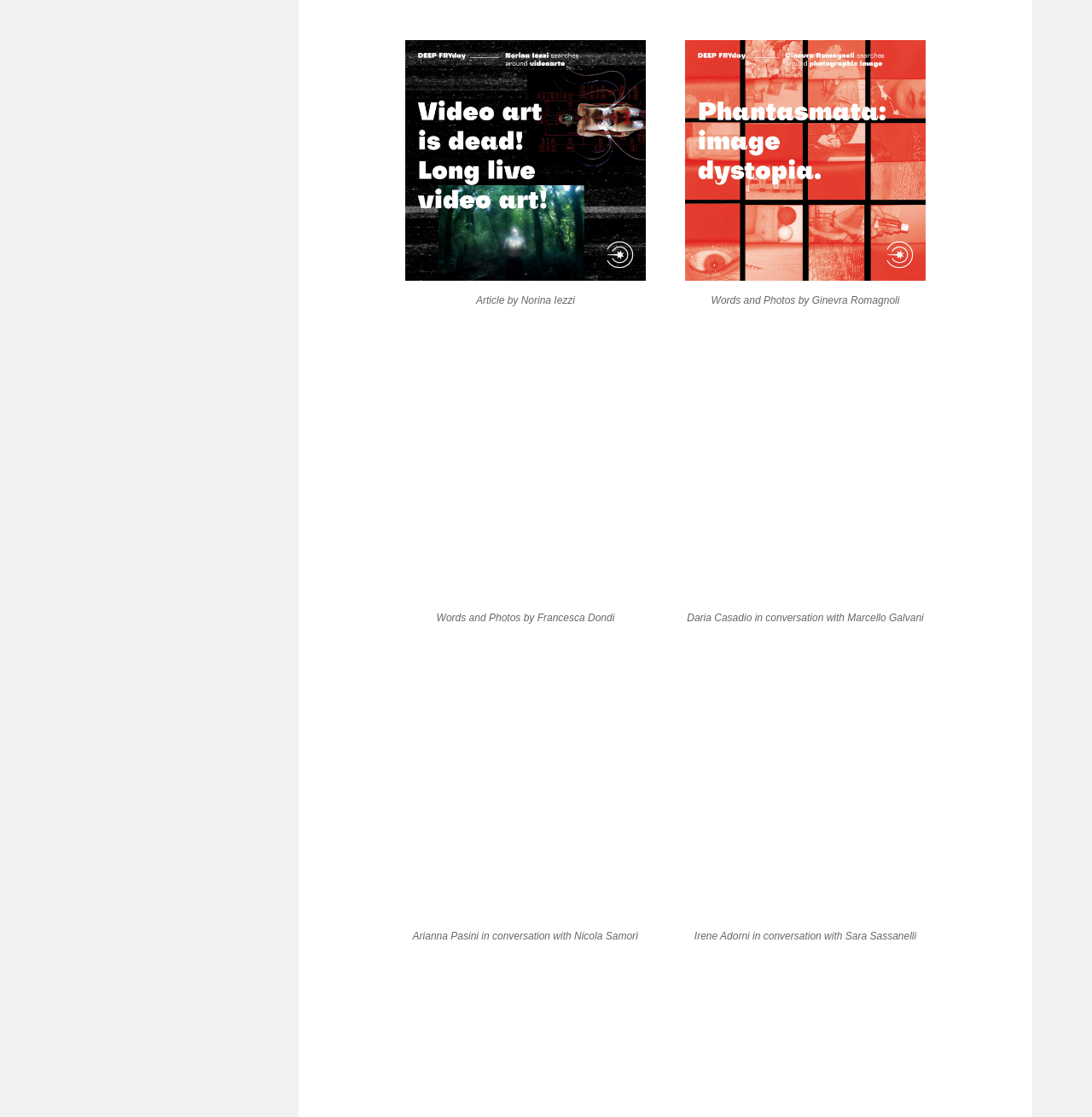Using the format (top-left x, top-left y, bottom-right x, bottom-right y), and given the element description, identify the bounding box coordinates within the screenshot: parent_node: Article by Norina Iezzi

[0.371, 0.235, 0.591, 0.251]